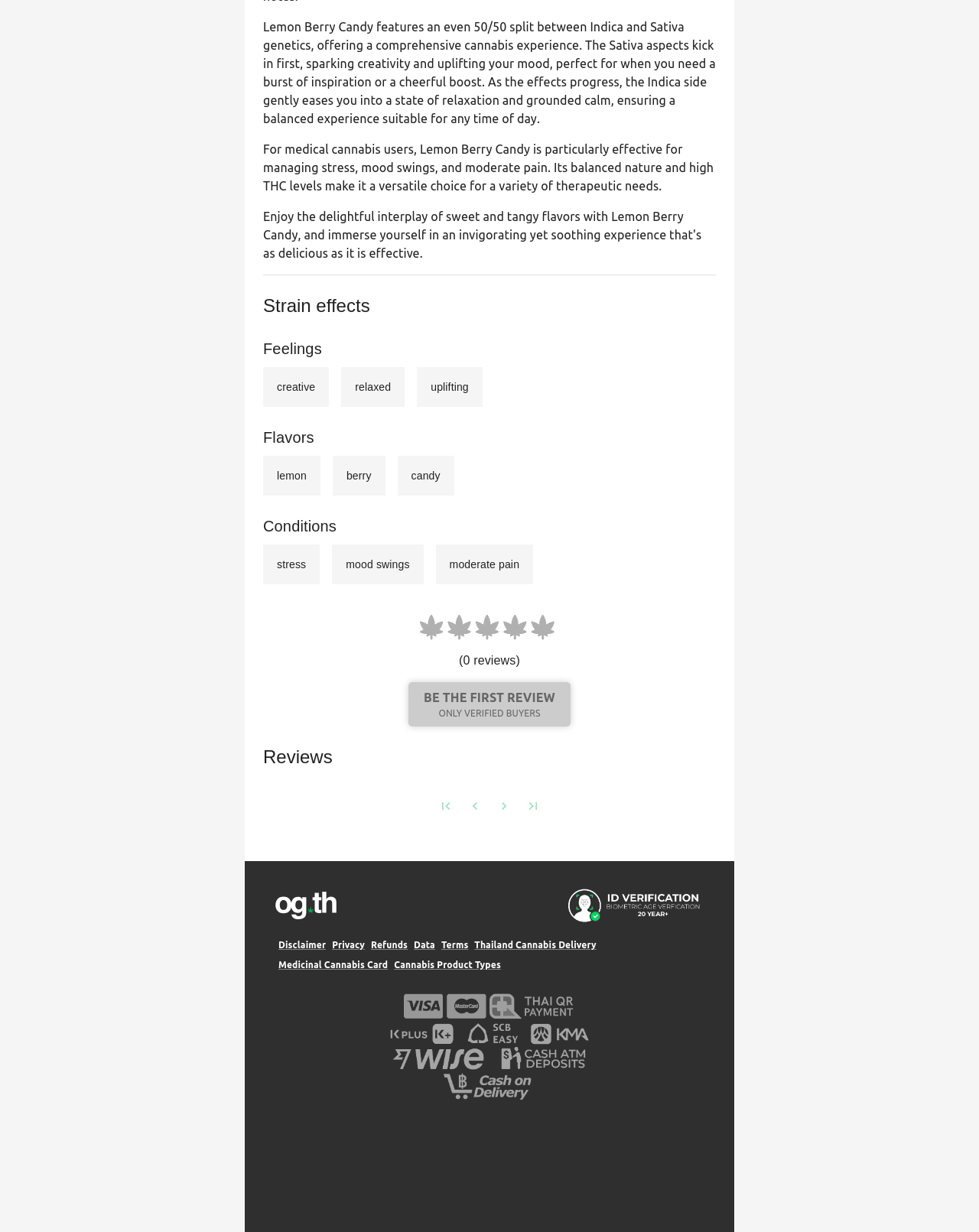Use a single word or phrase to answer the question: What is the primary effect of the Sativa aspects of Lemon Berry Candy?

Uplifting mood